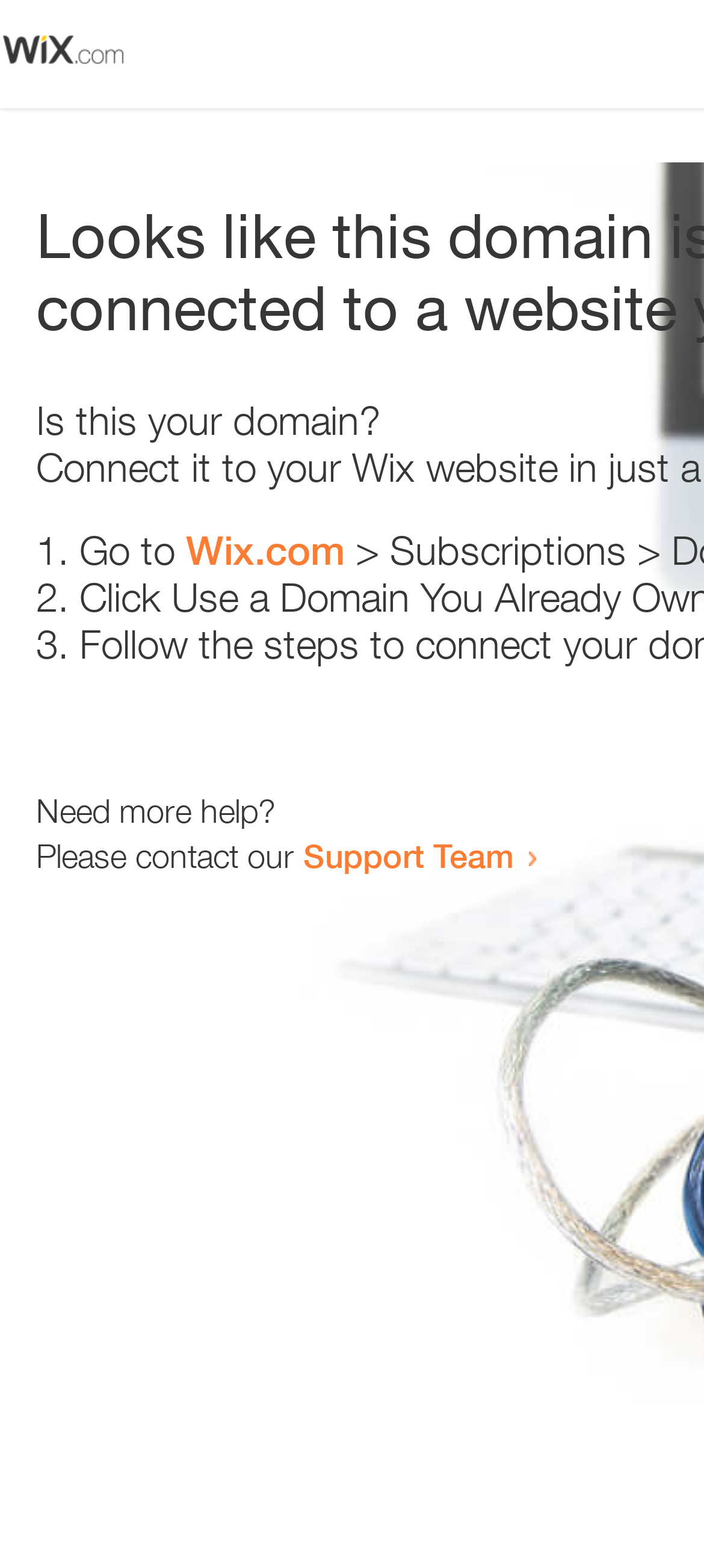Produce an extensive caption that describes everything on the webpage.

The webpage appears to be an error page, with a small image at the top left corner. Below the image, there is a heading that reads "Is this your domain?" centered on the page. 

Underneath the heading, there is a numbered list with three items. The first item starts with "1." and is followed by the text "Go to" and a link to "Wix.com". The second item starts with "2." and the third item starts with "3.", but their contents are not specified. 

At the bottom of the page, there is a section that provides additional help options. It starts with the text "Need more help?" followed by a sentence "Please contact our" and a link to the "Support Team".